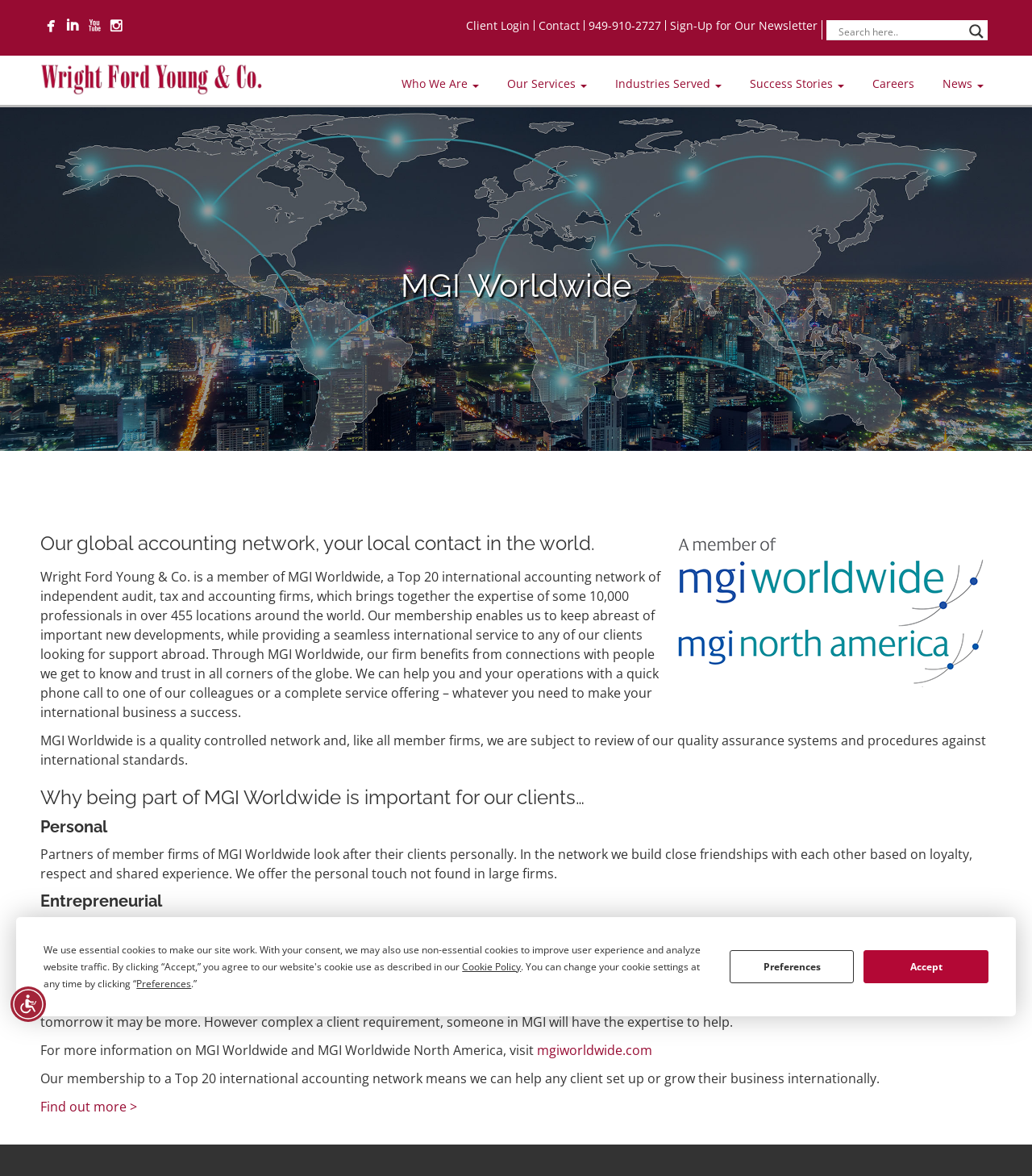Highlight the bounding box coordinates of the region I should click on to meet the following instruction: "Click the Contact link".

[0.522, 0.015, 0.562, 0.028]